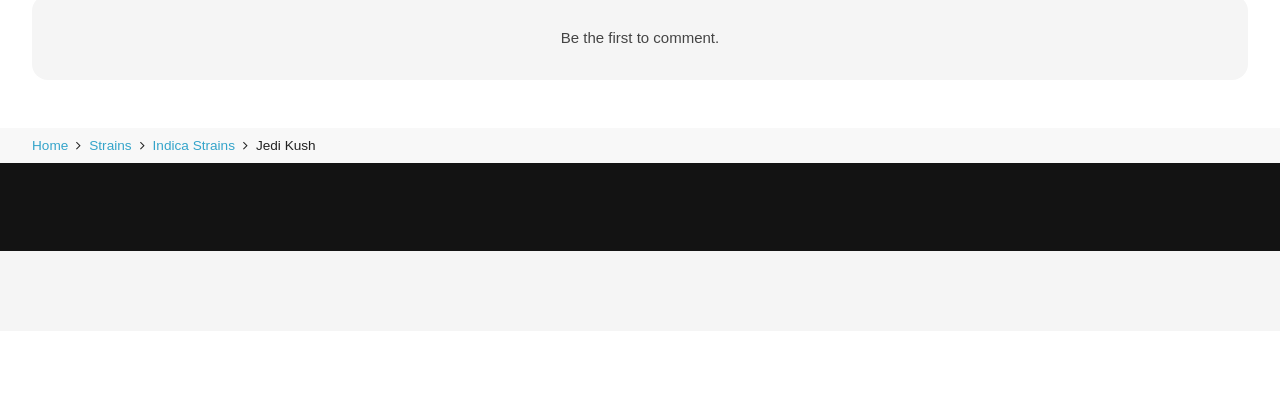What is the purpose of the newsletter?
Look at the image and respond to the question as thoroughly as possible.

I found the heading element with the text 'Want cannabis news and updates? Signup for our newsletter' which implies that the purpose of the newsletter is to provide subscribers with cannabis news and updates.